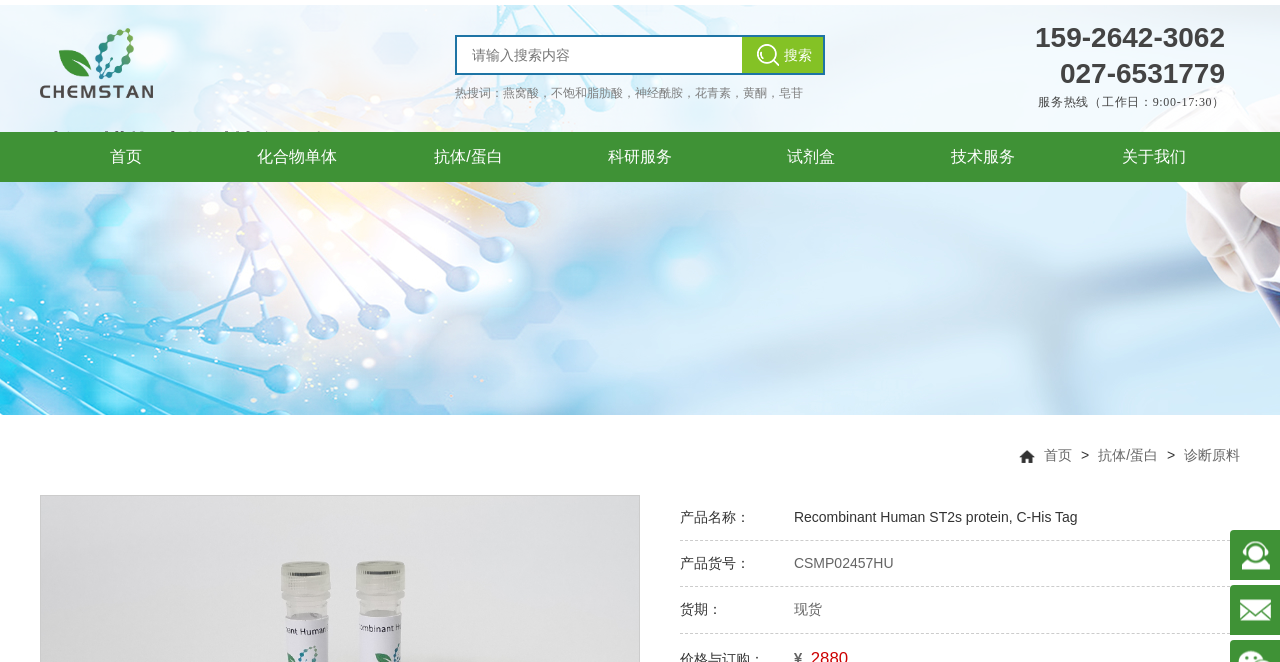Could you find the bounding box coordinates of the clickable area to complete this instruction: "view the 试剂盒 page"?

[0.567, 0.199, 0.701, 0.275]